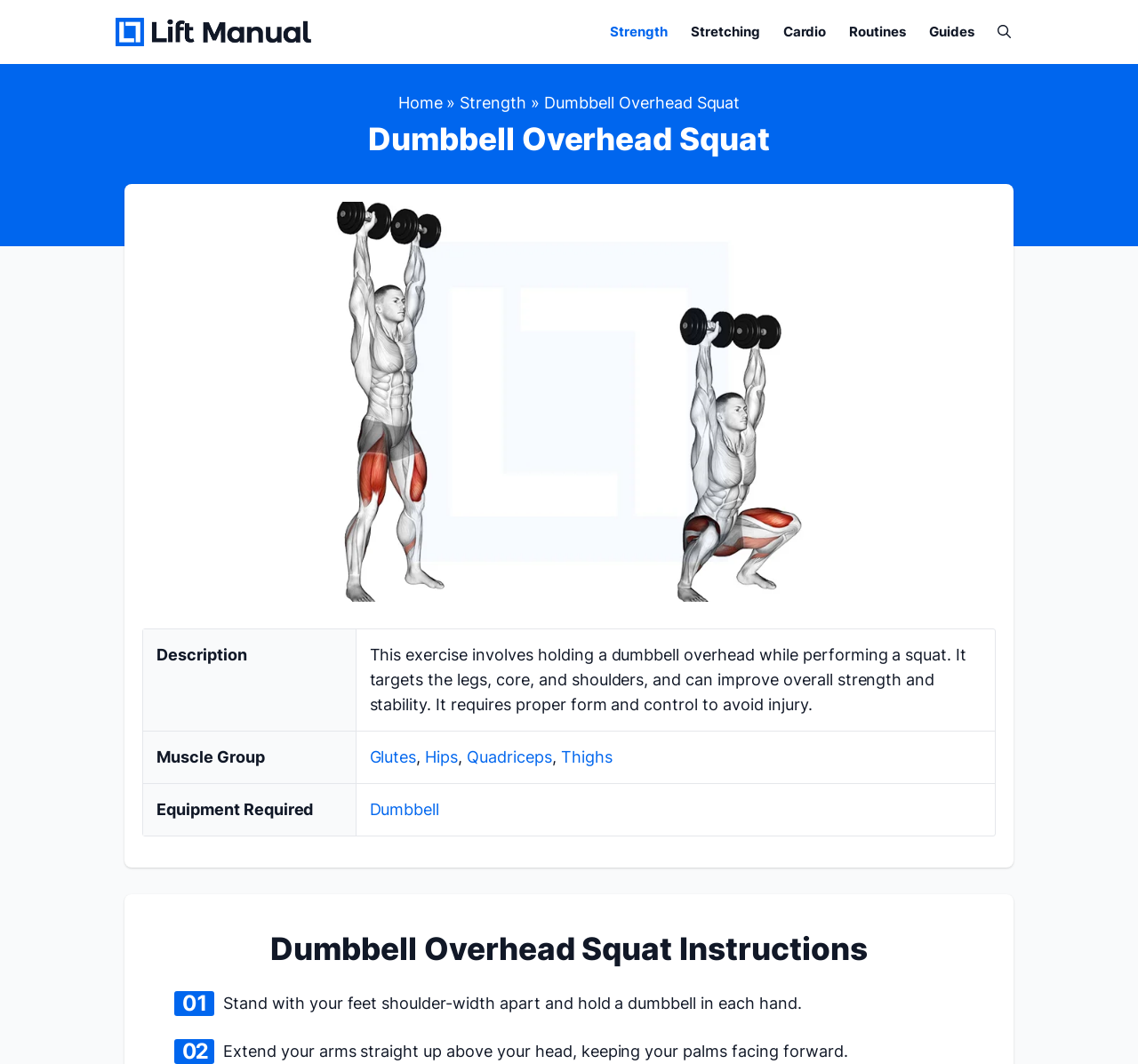Please identify the bounding box coordinates of the region to click in order to complete the given instruction: "Open the search function". The coordinates should be four float numbers between 0 and 1, i.e., [left, top, right, bottom].

[0.866, 0.018, 0.898, 0.042]